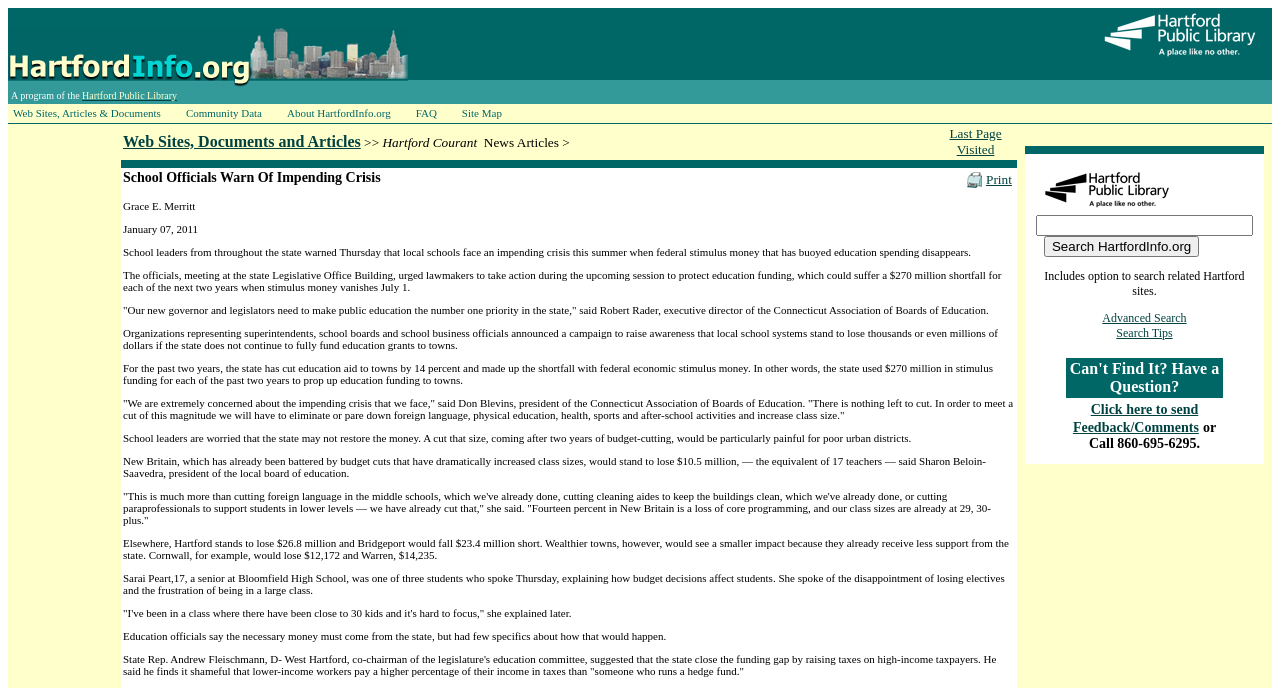Indicate the bounding box coordinates of the clickable region to achieve the following instruction: "Click the 'Last Page Visited' link."

[0.742, 0.183, 0.783, 0.228]